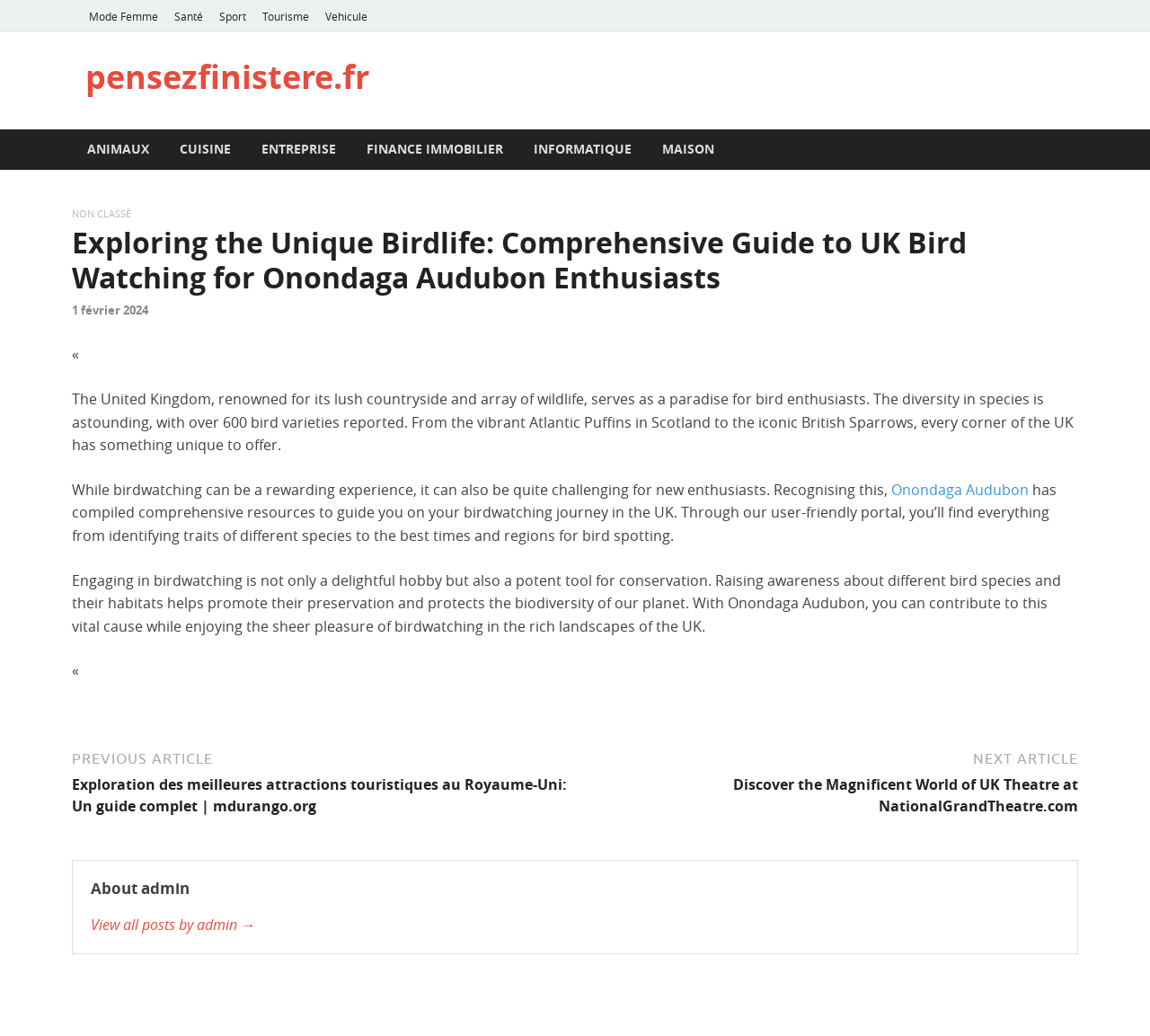Can you find and generate the webpage's heading?

Exploring the Unique Birdlife: Comprehensive Guide to UK Bird Watching for Onondaga Audubon Enthusiasts